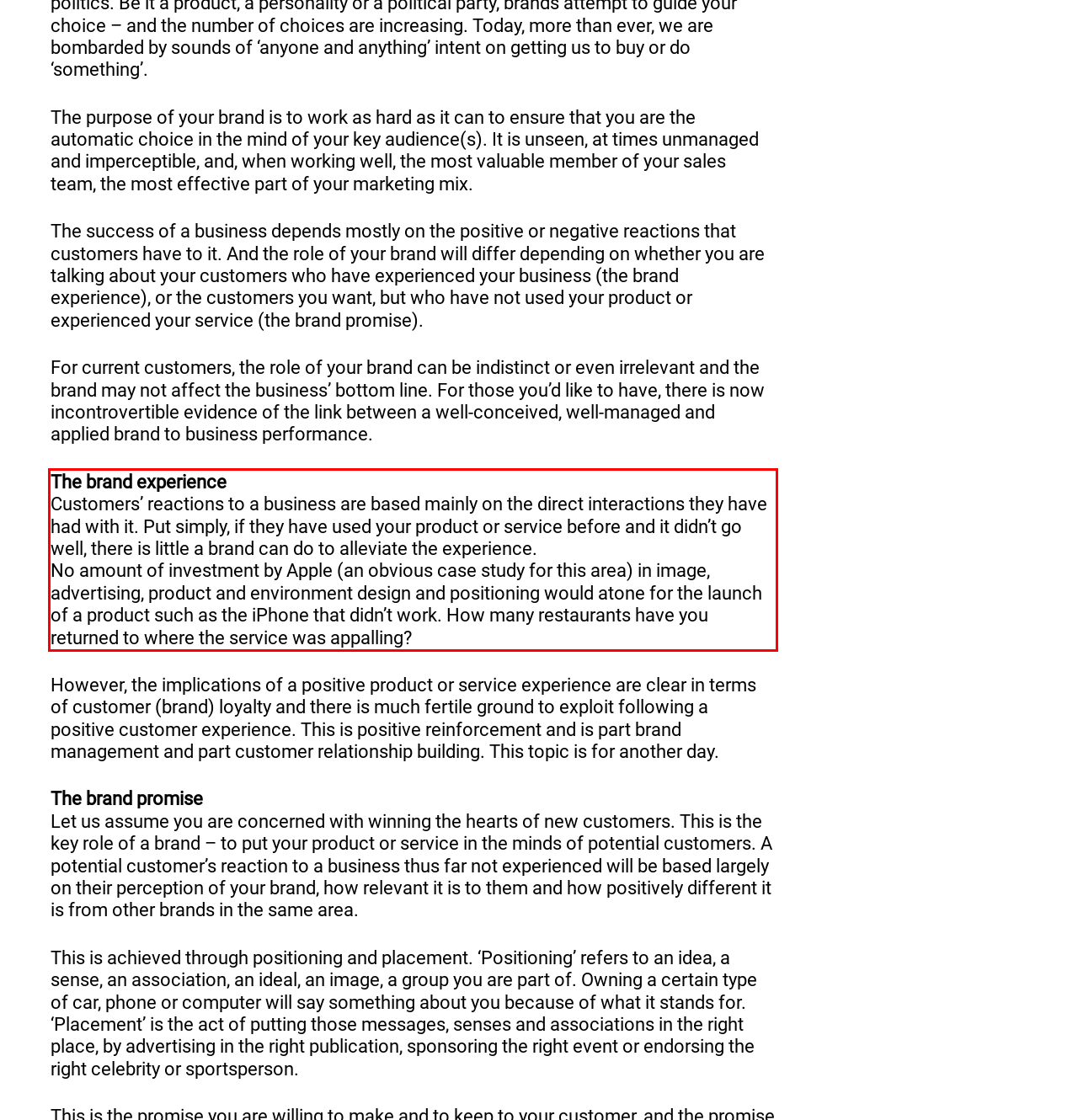Using the provided screenshot of a webpage, recognize and generate the text found within the red rectangle bounding box.

The brand experience Customers’ reactions to a business are based mainly on the direct interactions they have had with it. Put simply, if they have used your product or service before and it didn’t go well, there is little a brand can do to alleviate the experience. No amount of investment by Apple (an obvious case study for this area) in image, advertising, product and environment design and positioning would atone for the launch of a product such as the iPhone that didn’t work. How many restaurants have you returned to where the service was appalling?